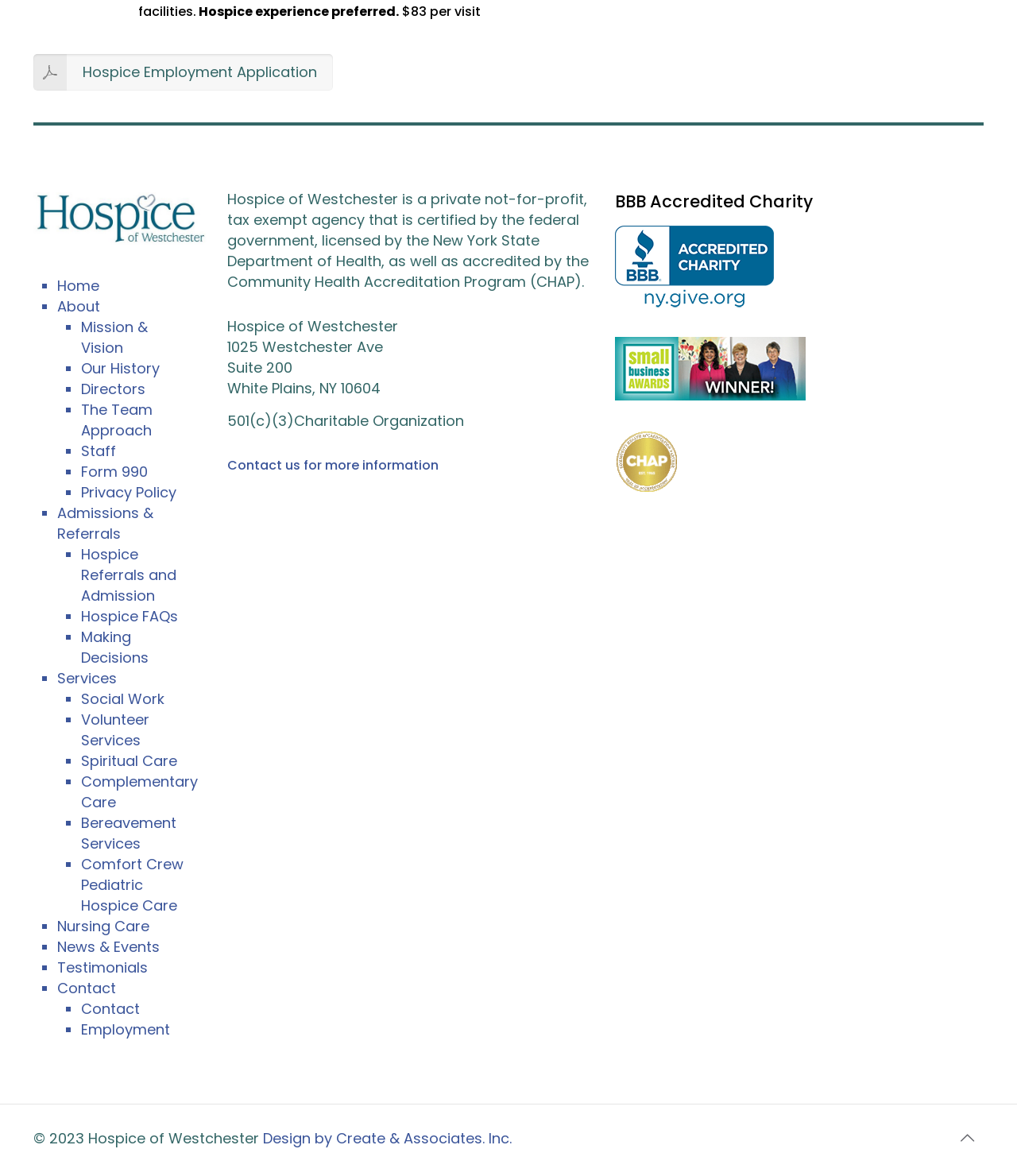Determine the bounding box coordinates (top-left x, top-left y, bottom-right x, bottom-right y) of the UI element described in the following text: Privacy Policy

[0.08, 0.41, 0.189, 0.428]